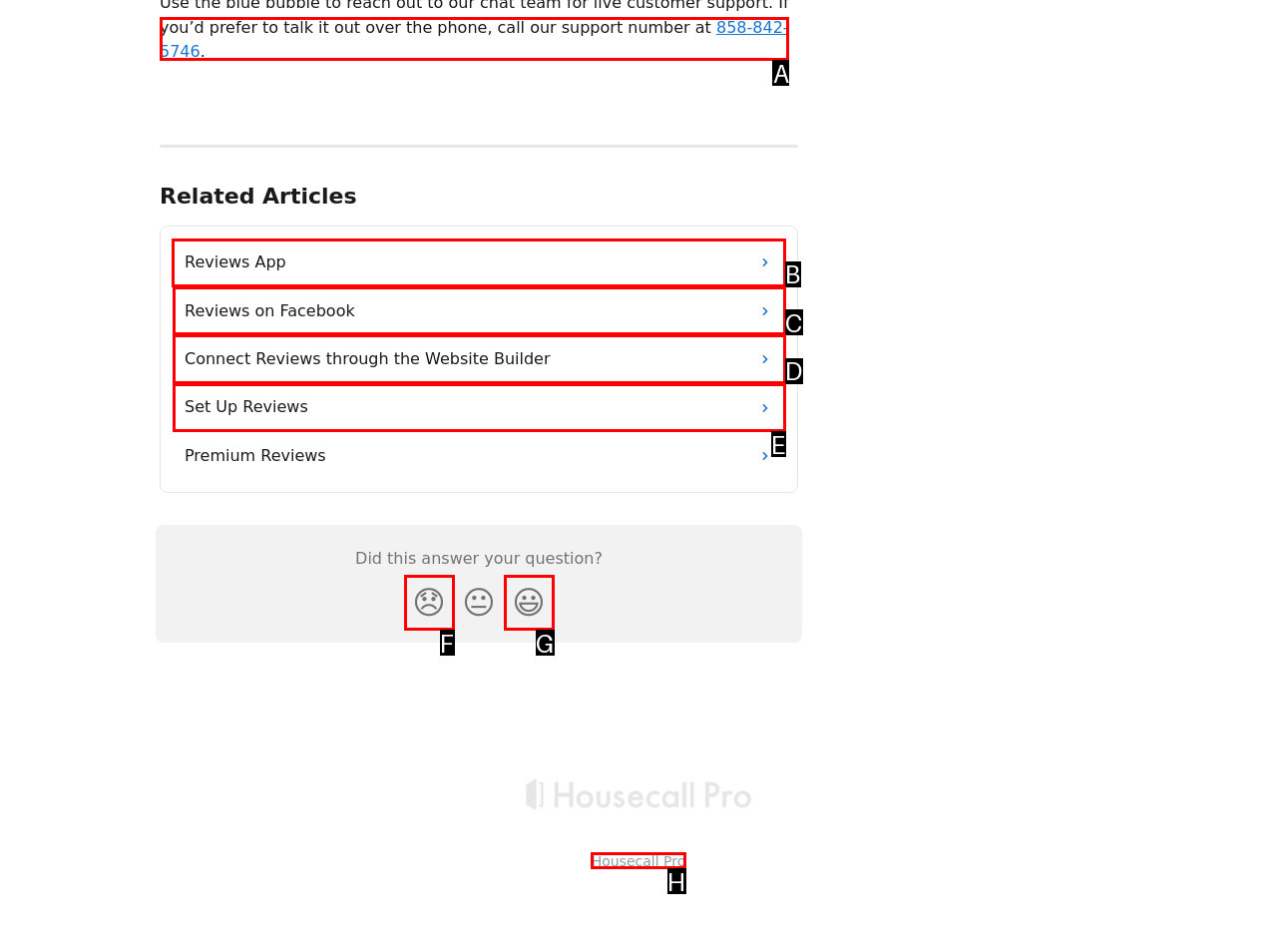Choose the HTML element that should be clicked to accomplish the task: Click the 'Reviews App' link. Answer with the letter of the chosen option.

B